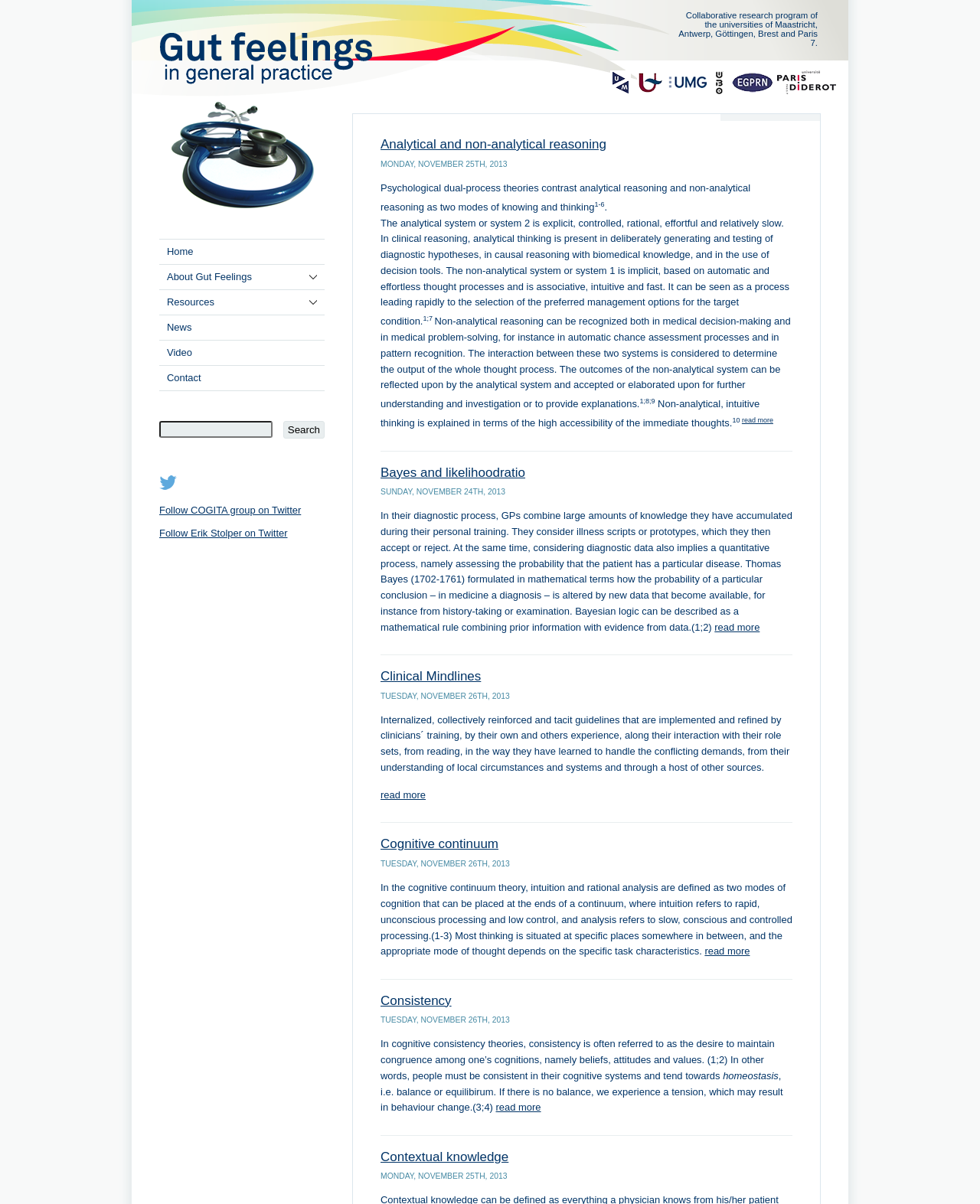Please identify the bounding box coordinates of the element that needs to be clicked to execute the following command: "Follow COGITA group on Twitter". Provide the bounding box using four float numbers between 0 and 1, formatted as [left, top, right, bottom].

[0.162, 0.419, 0.307, 0.428]